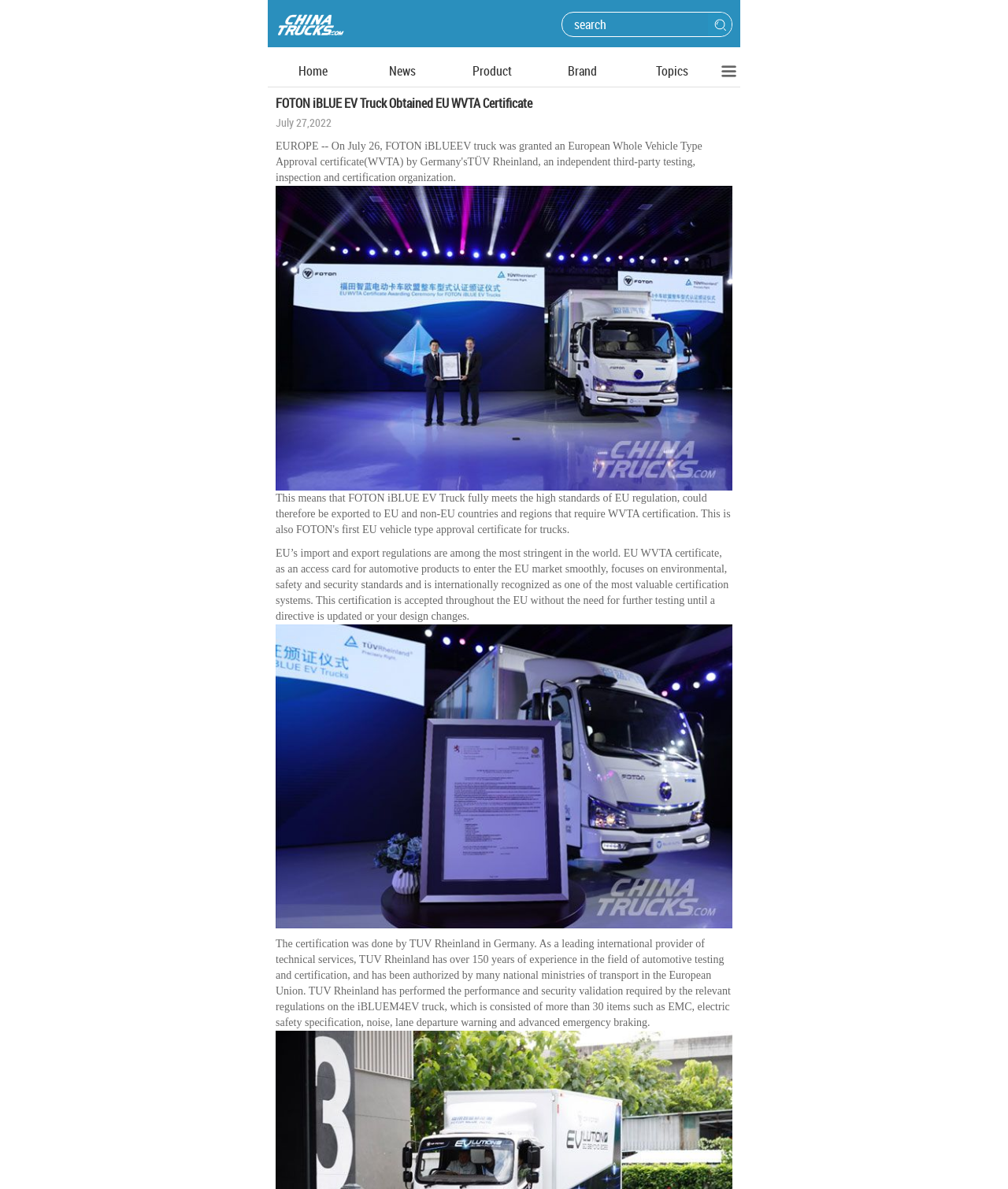Provide a one-word or short-phrase response to the question:
Who performed the performance and security validation?

TUV Rheinland